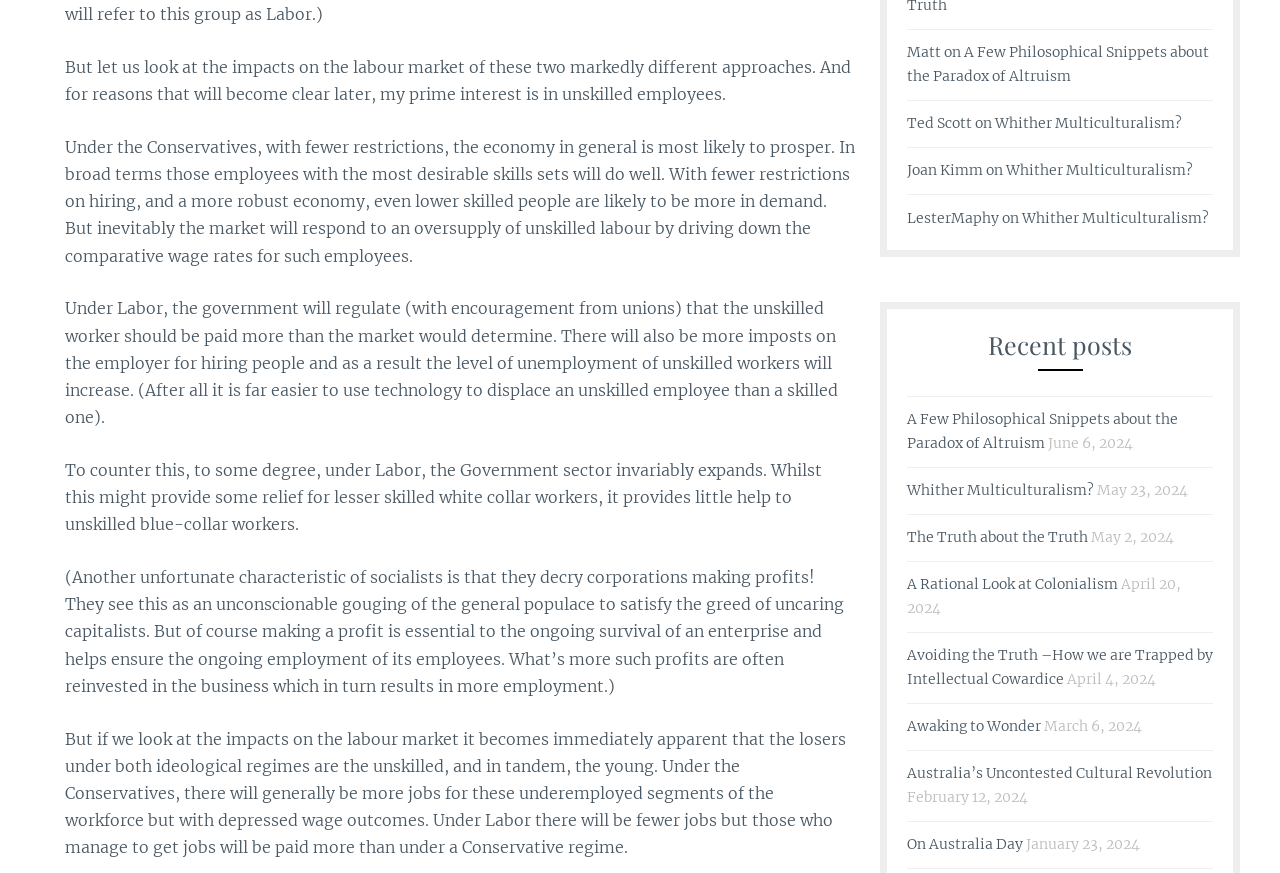Using floating point numbers between 0 and 1, provide the bounding box coordinates in the format (top-left x, top-left y, bottom-right x, bottom-right y). Locate the UI element described here: Ted Scott

[0.709, 0.131, 0.759, 0.154]